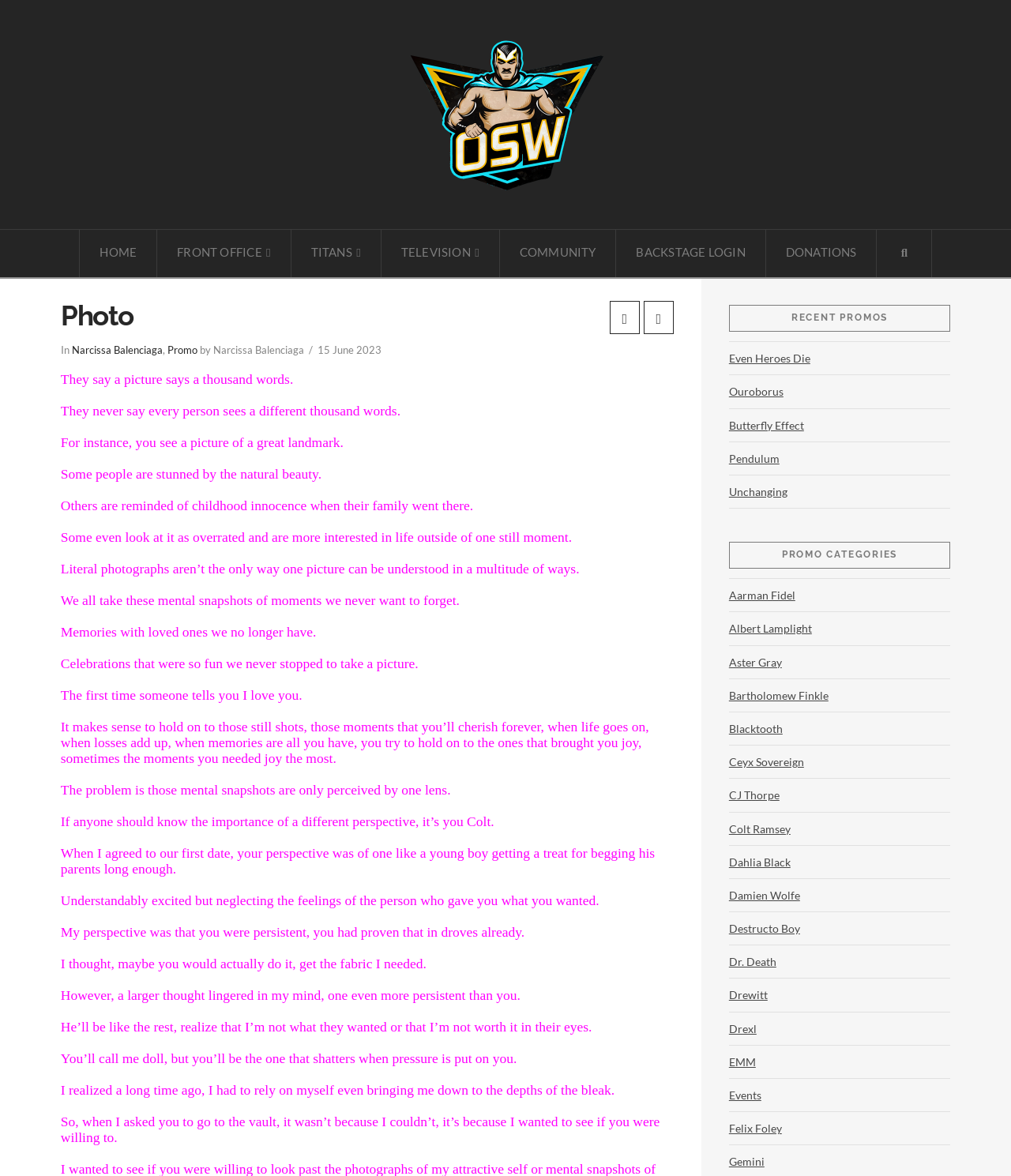Find the bounding box coordinates of the area to click in order to follow the instruction: "Return to the top of the page".

[0.008, 0.88, 0.035, 0.903]